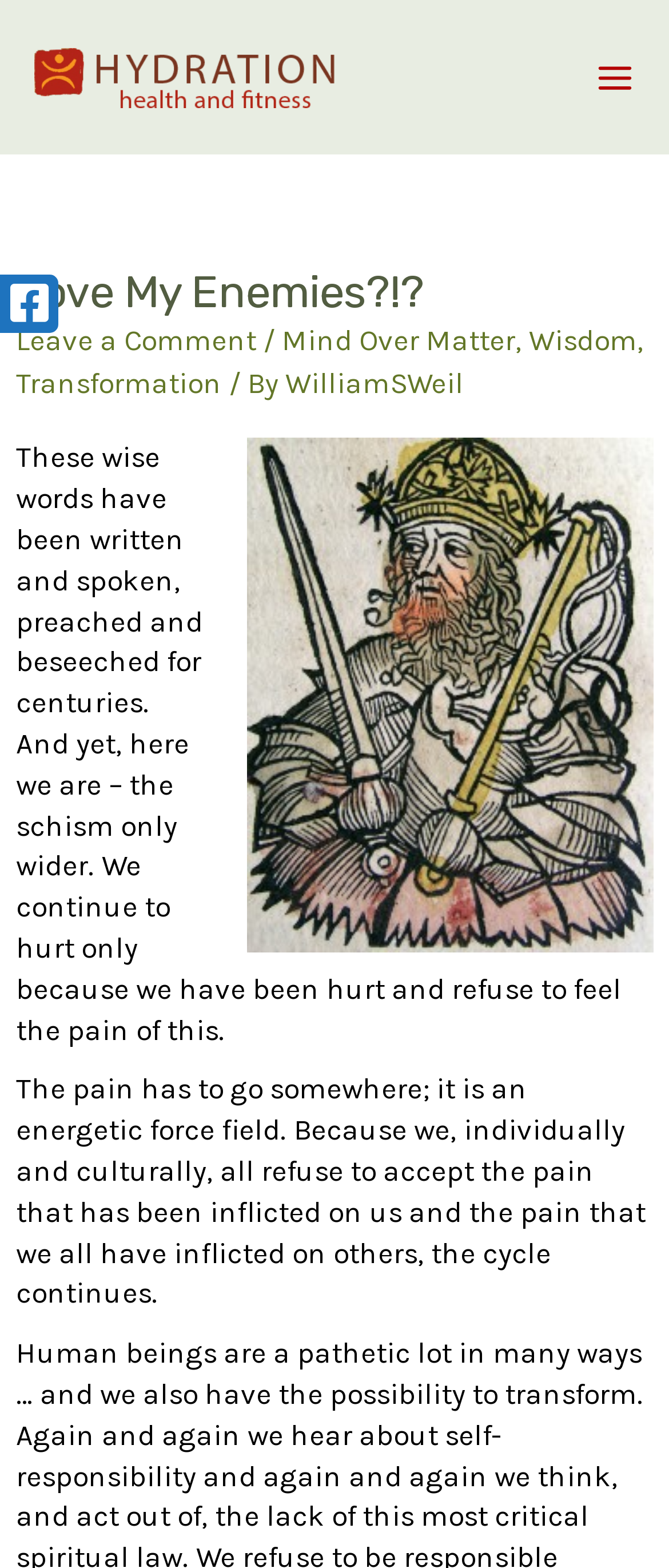Determine the bounding box coordinates of the clickable region to follow the instruction: "View the image of 'Atilla the Hun'".

[0.369, 0.28, 0.976, 0.608]